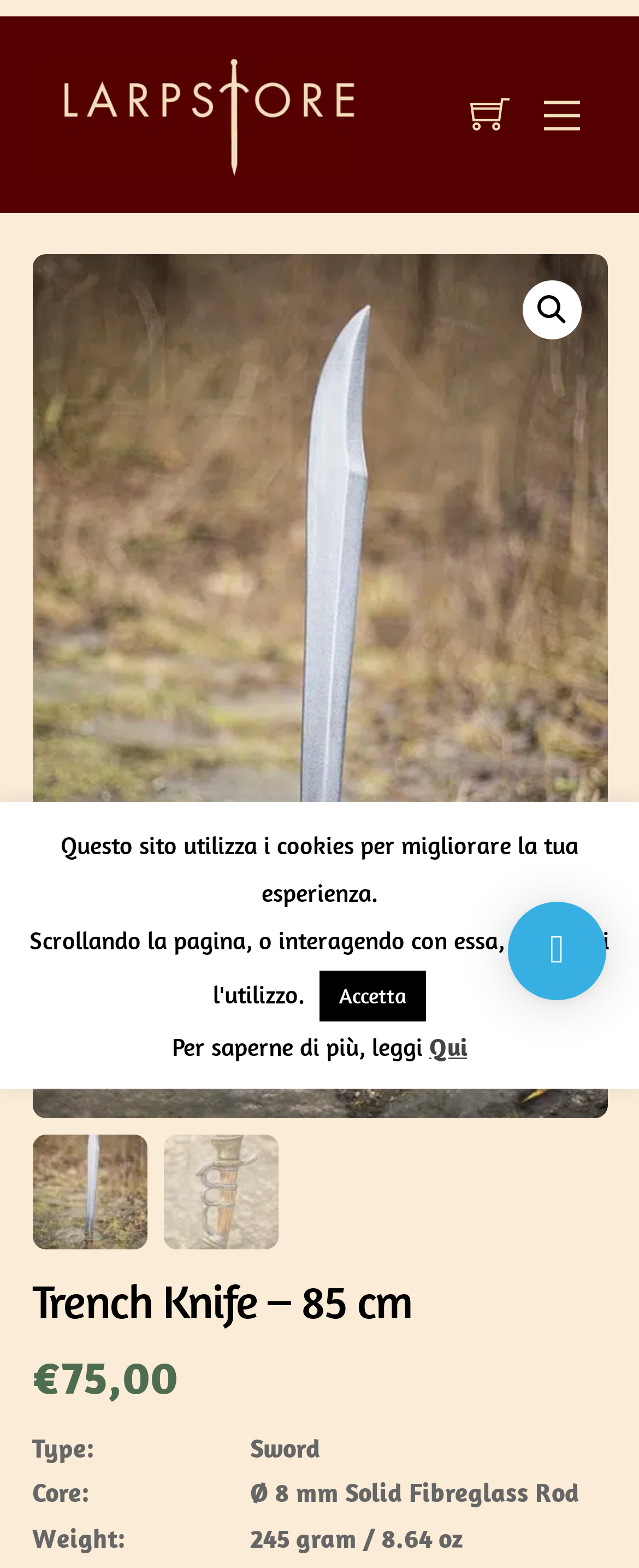Please find and report the primary heading text from the webpage.

Trench Knife – 85 cm